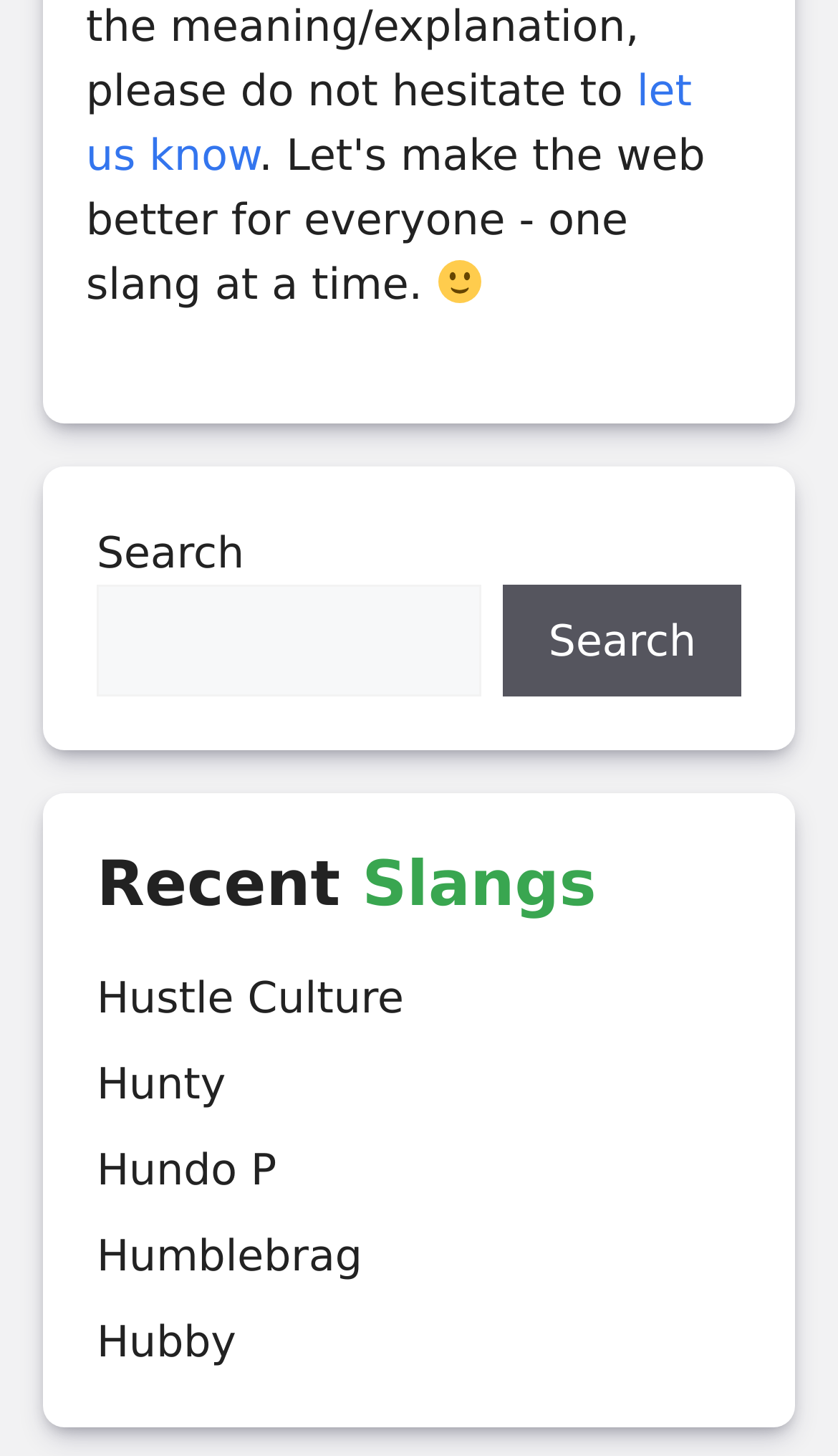Find the bounding box coordinates of the UI element according to this description: "Search".

[0.601, 0.402, 0.885, 0.478]